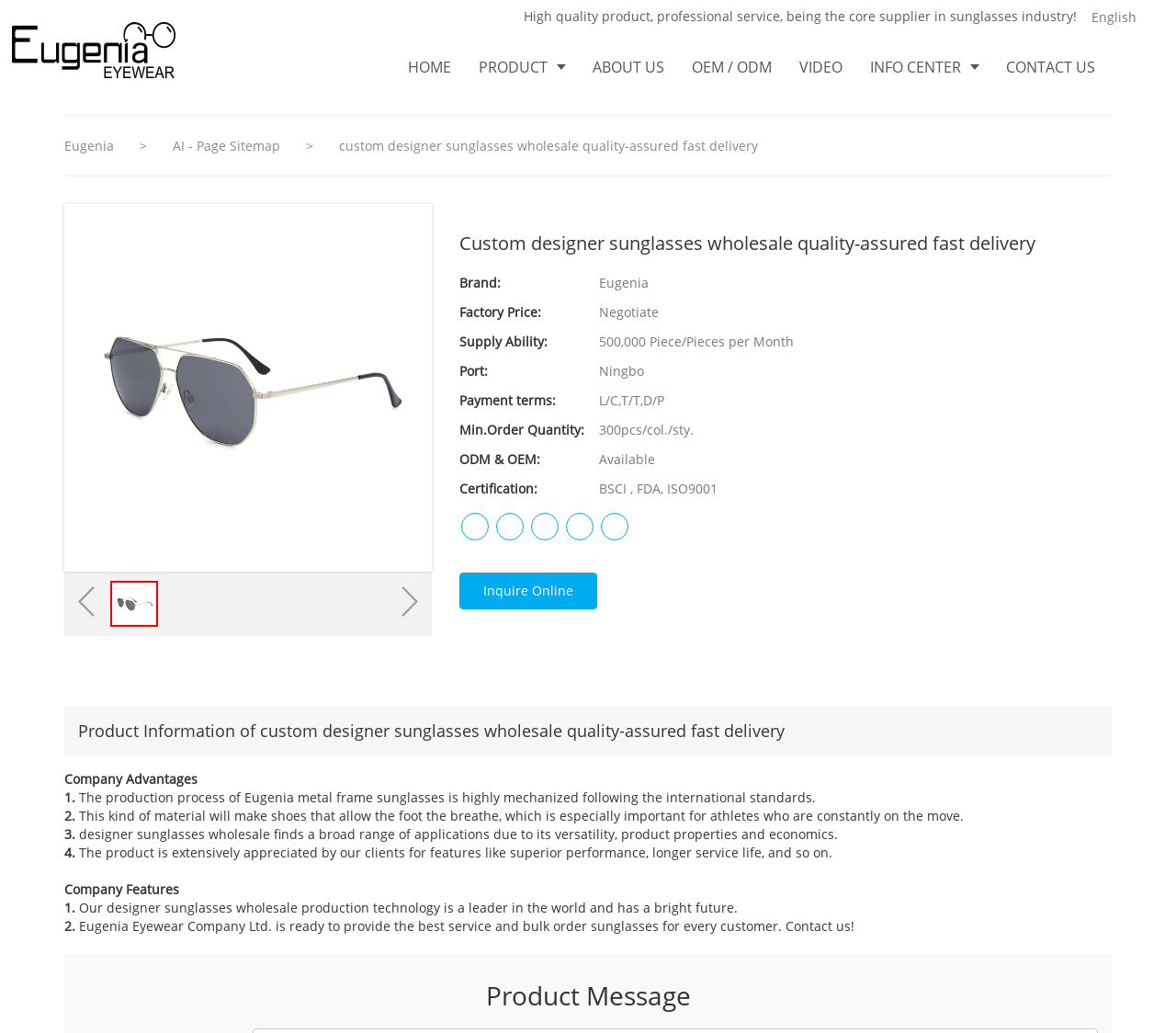Show the bounding box coordinates of the element that should be clicked to complete the task: "Click on the 'HOME' link".

[0.335, 0.032, 0.395, 0.098]